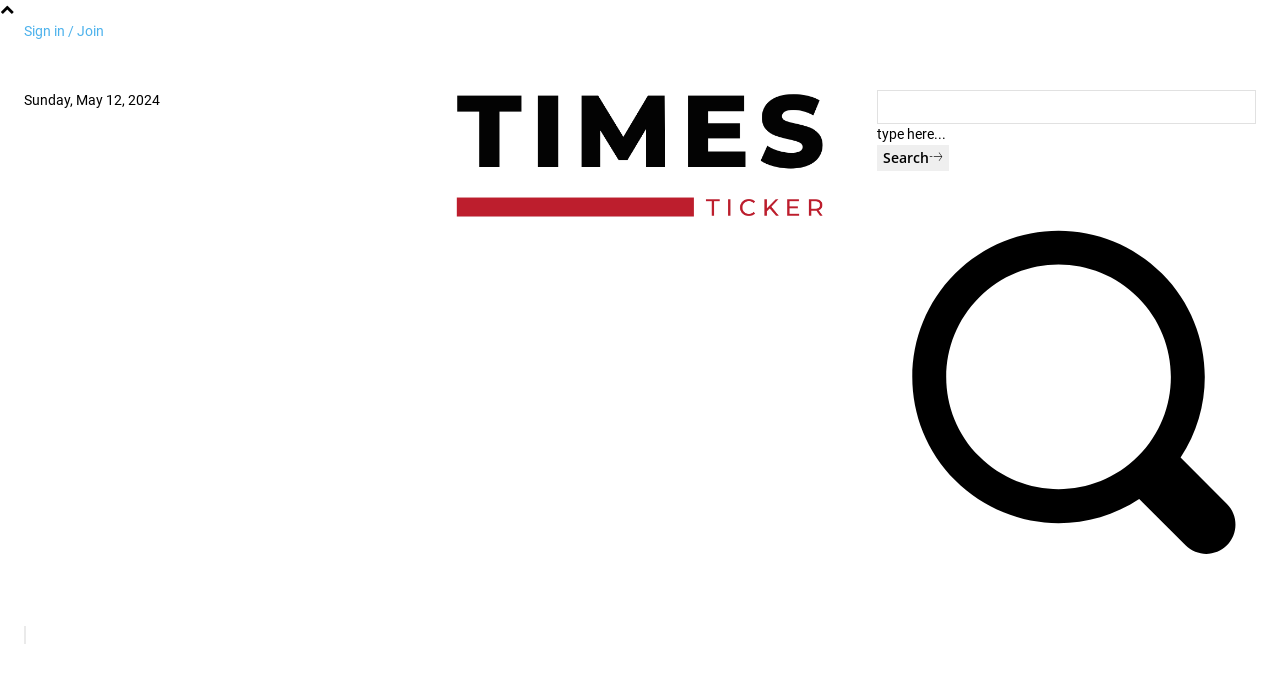Construct a comprehensive description capturing every detail on the webpage.

The webpage appears to be an article about A. Ramachandran's sculpture exhibition, with a focus on his innovative use of materials and cultural influences. 

At the top left corner, there is a "Sign in / Join" link, followed by the date "Sunday, May 12, 2024". 

To the right of these elements, the webpage's logo is prominently displayed, which is an image. 

Below the logo, there is a search bar, consisting of a text box with a placeholder text "type here..." and a search button with a magnifying glass icon. 

Further down, at the bottom right corner, there is another search button, accompanied by an image. 

The rest of the webpage is likely dedicated to the article, which explores the world of A. Ramachandran's artistry in 600 words.